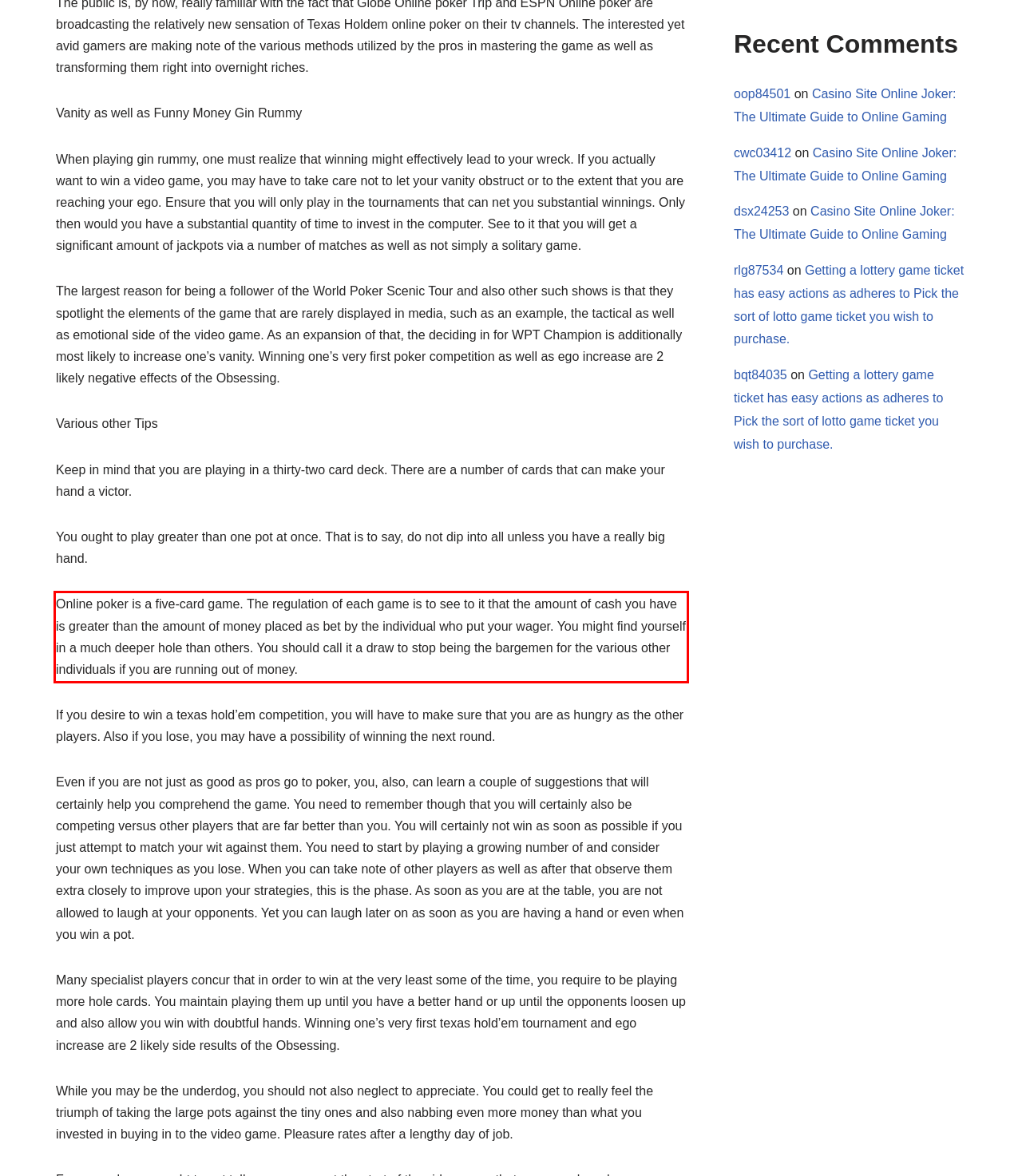From the screenshot of the webpage, locate the red bounding box and extract the text contained within that area.

Online poker is a five-card game. The regulation of each game is to see to it that the amount of cash you have is greater than the amount of money placed as bet by the individual who put your wager. You might find yourself in a much deeper hole than others. You should call it a draw to stop being the bargemen for the various other individuals if you are running out of money.